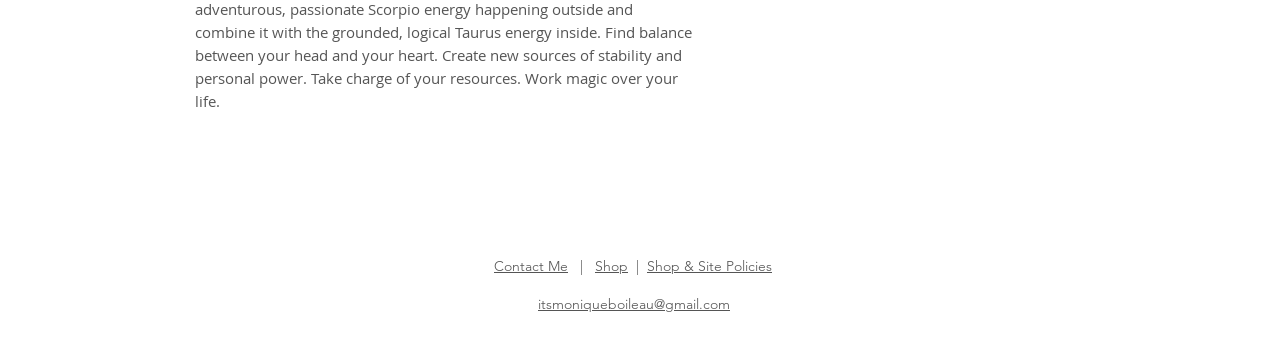Determine the bounding box coordinates of the section I need to click to execute the following instruction: "Open Instagram". Provide the coordinates as four float numbers between 0 and 1, i.e., [left, top, right, bottom].

[0.42, 0.566, 0.448, 0.666]